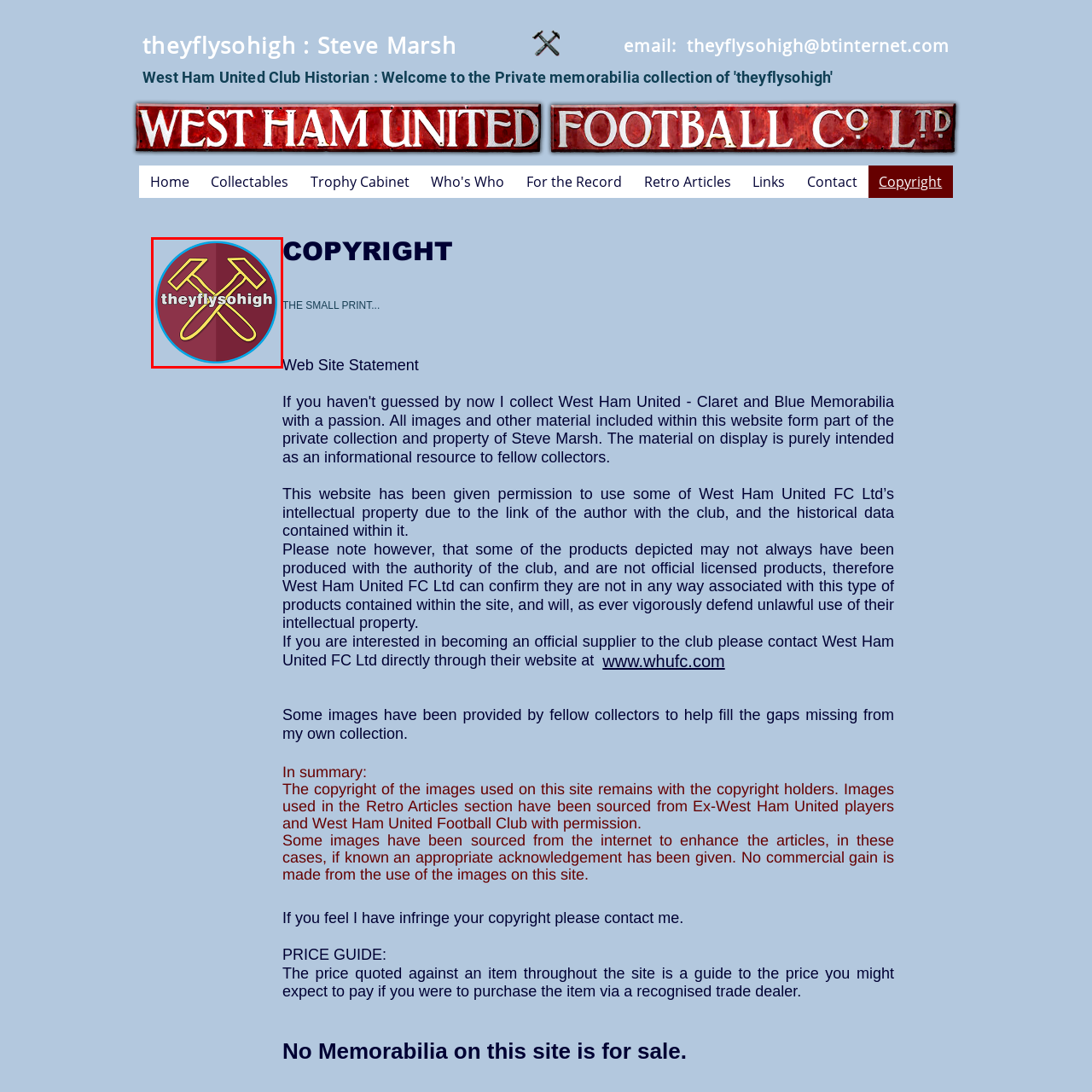Describe extensively the contents of the image within the red-bordered area.

The image features the logo of "theyflysohigh," showcasing a striking design that emphasizes the heritage of West Ham United. Central to the logo are two crossed hammers, a nod to the club's iconic imagery, set against a circular background in claret and blue—the team's traditional colors. The text "theyflysohigh" prominently arches above the hammers, rendered in bold white letters, making it easily readable against the vibrant backdrop. Encircling the logo is a light blue border, providing a modern touch to this classic emblem, reflecting the site’s dedication to preserving and celebrating West Ham United's rich history and memorabilia.